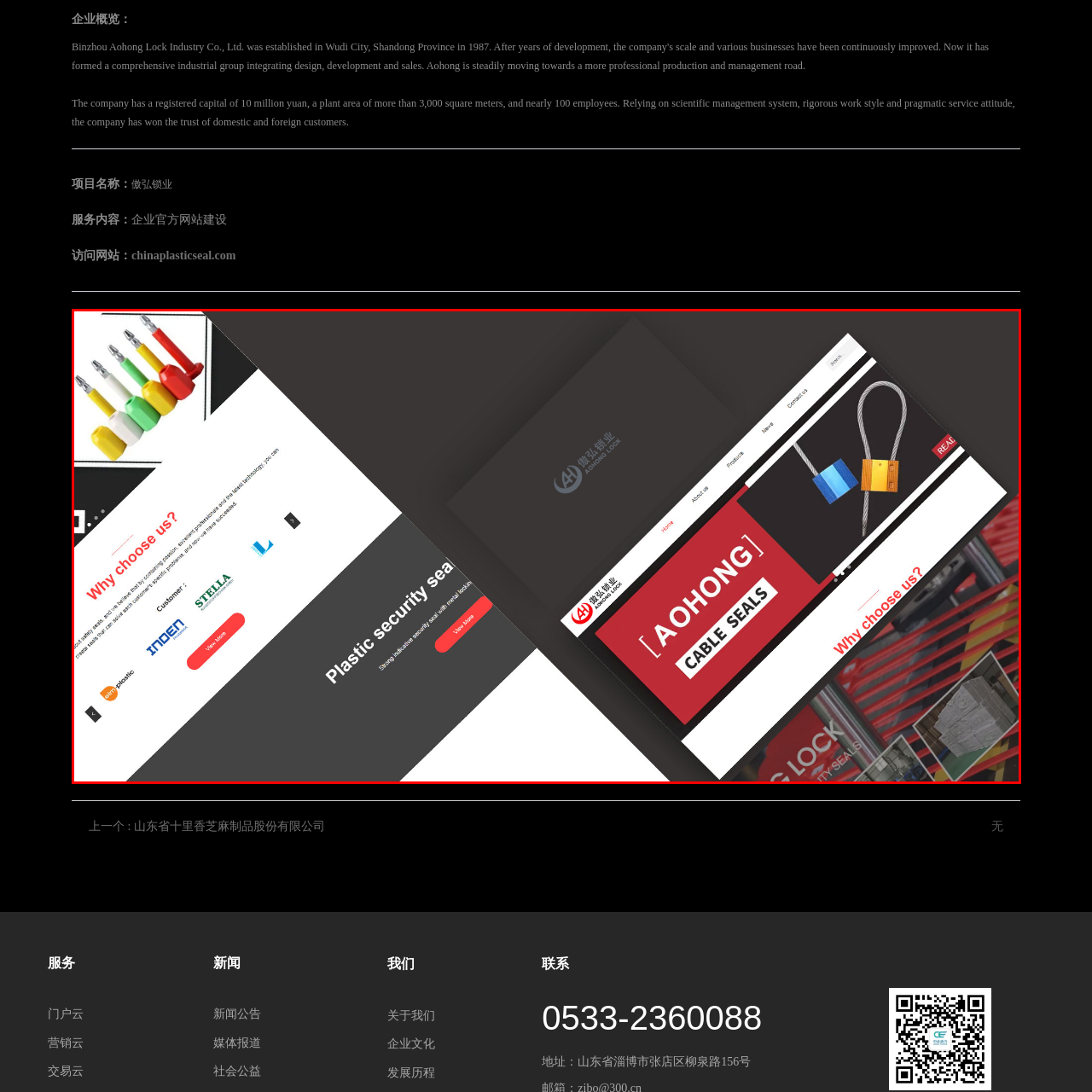Give an in-depth description of the scene depicted in the red-outlined box.

The image showcases a visually appealing and modern website design for a company named "傲弘锁业" (Aohong Lock Industry), specializing in security solutions. The layout prominently features sections that highlight the company's offerings, including "Plastic Security Seals" and "Cable Seals," making it clear what products are available. 

In the upper portion, a logo representing the brand is depicted, reinforcing its identity. Below, the phrase "Why choose us?" is displayed, inviting prospective clients to explore the value and quality the company claims to provide. The design emphasizes user engagement, with a call-to-action button subtly positioned for visitors interested in learning more.

Overall, the image reflects a well-structured and professional presentation, suitable for attracting both domestic and international customers, and mirroring the trust the brand aims to build through its rigorous management and service quality.